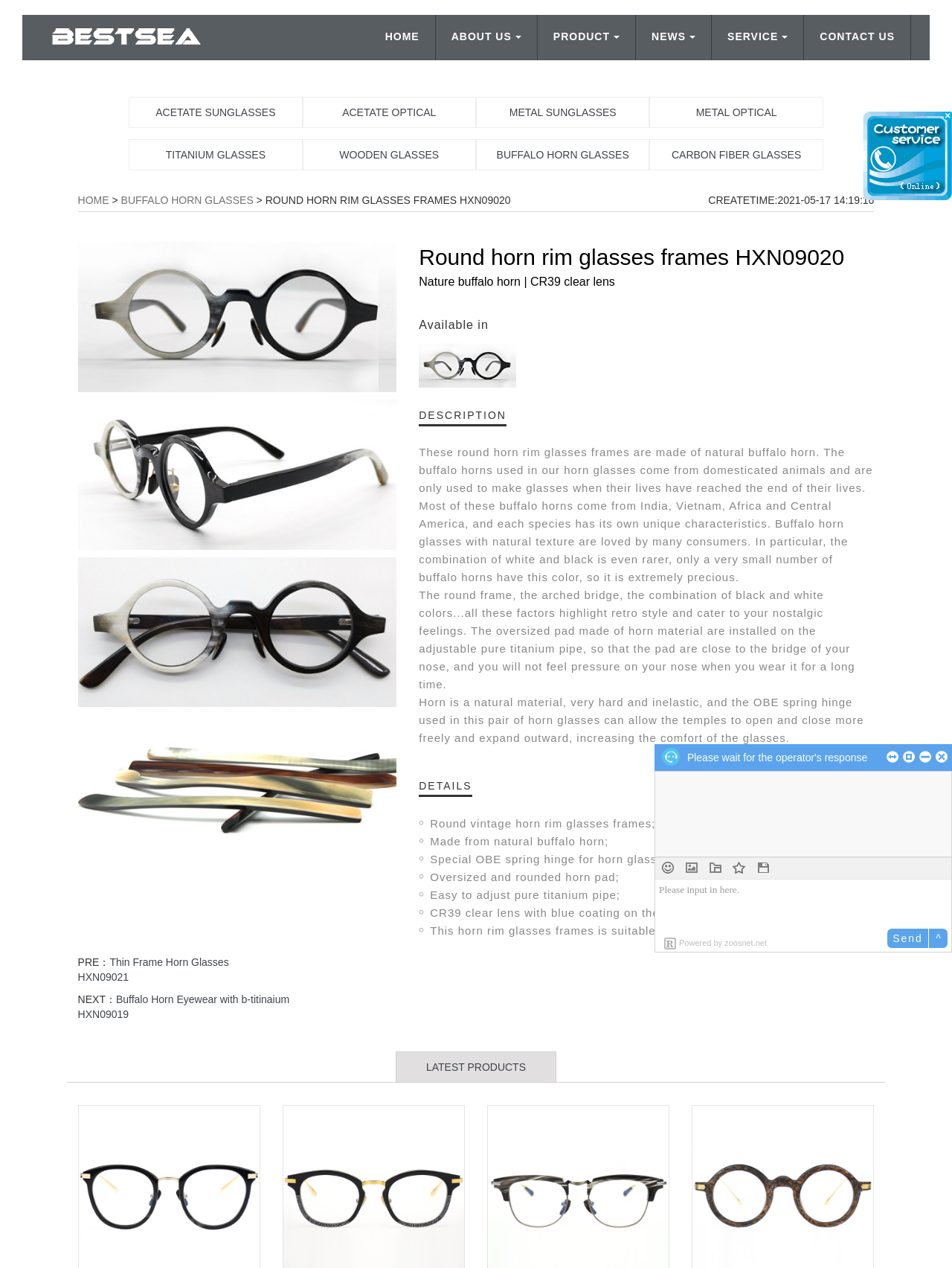Please locate the bounding box coordinates of the element's region that needs to be clicked to follow the instruction: "Click the CONTACT US link". The bounding box coordinates should be provided as four float numbers between 0 and 1, i.e., [left, top, right, bottom].

[0.845, 0.012, 0.957, 0.048]